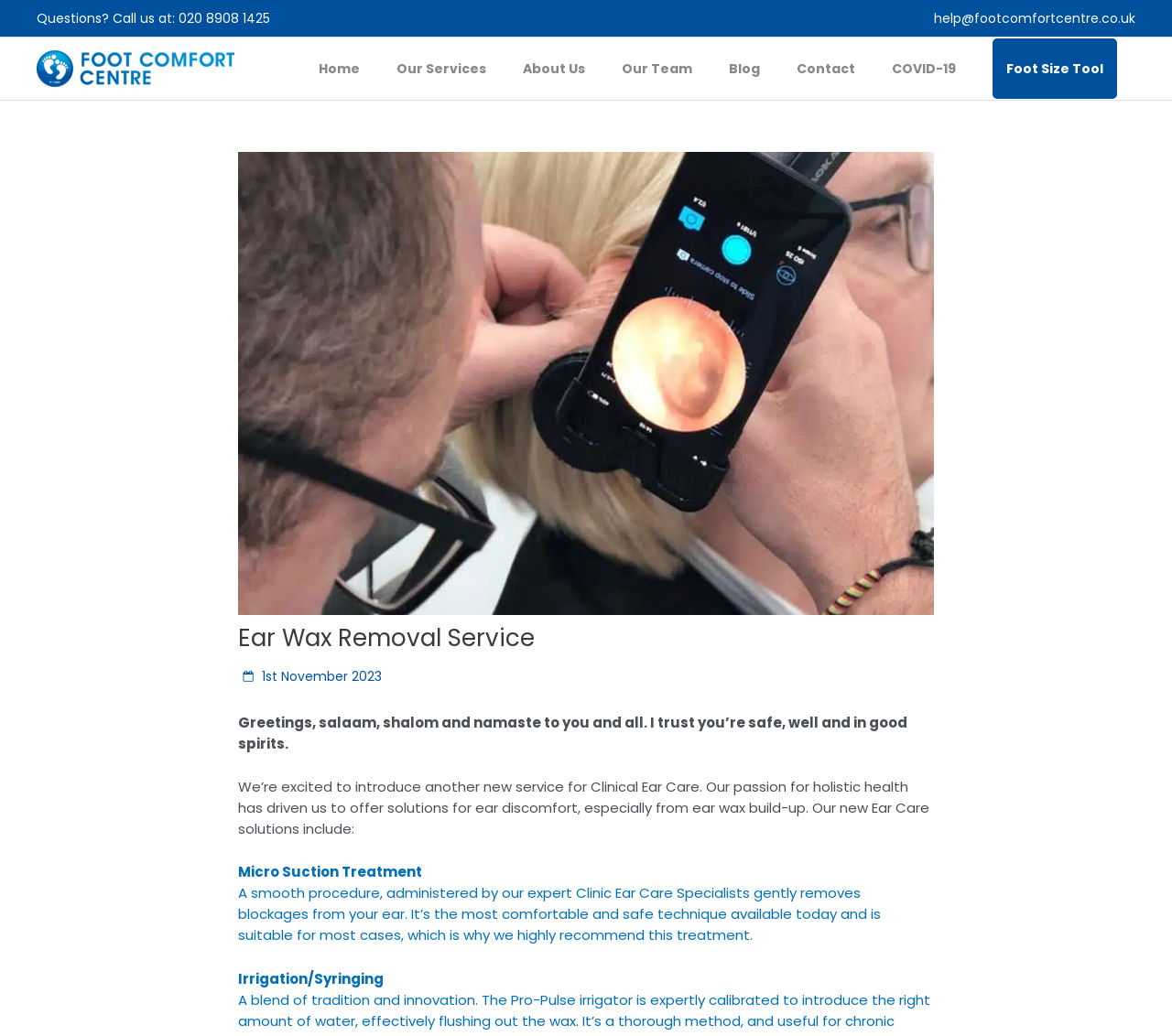Given the element description "Blog", identify the bounding box of the corresponding UI element.

[0.606, 0.036, 0.664, 0.096]